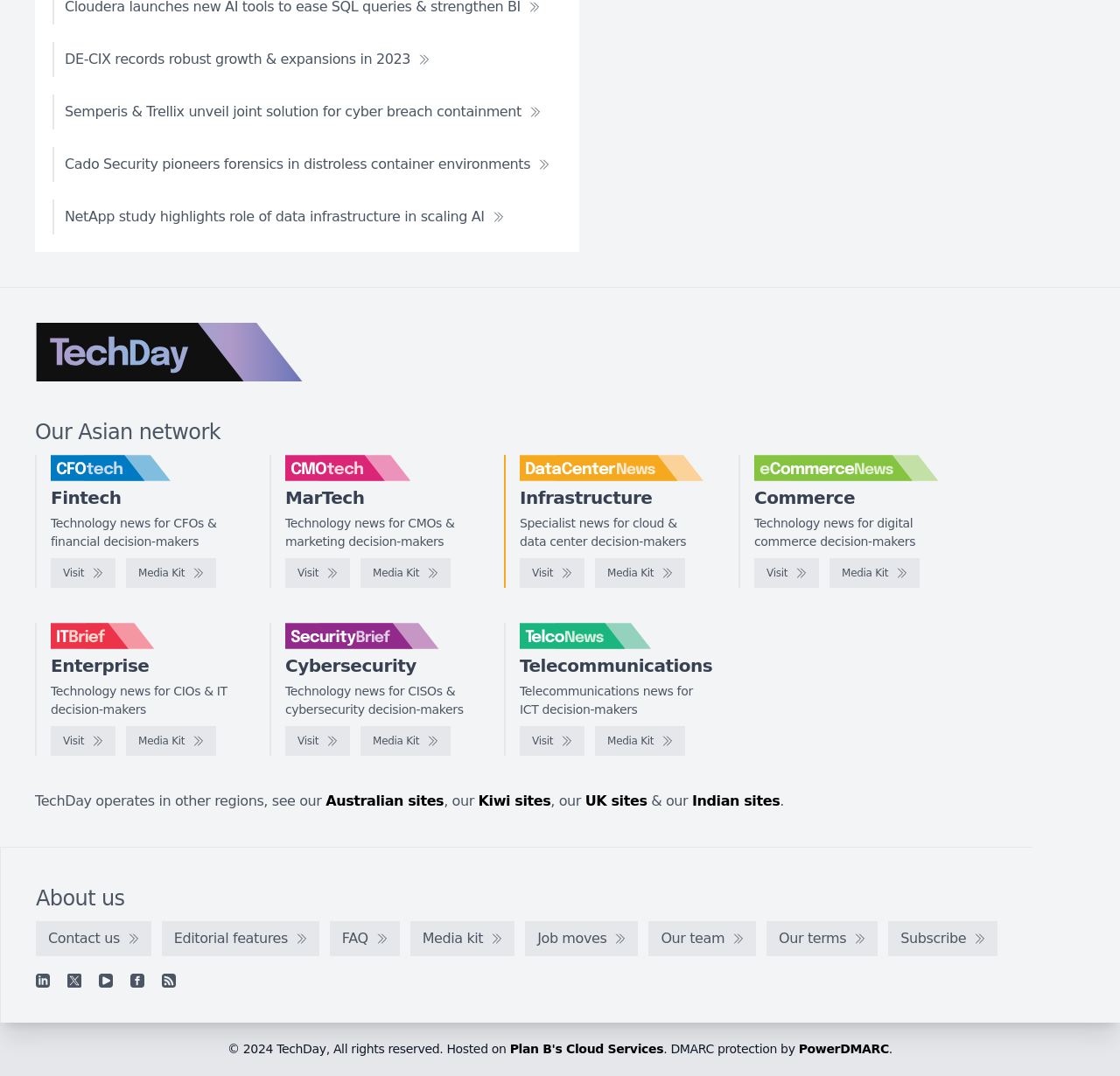Answer the question briefly using a single word or phrase: 
What is the topic of news for CISOs?

Cybersecurity